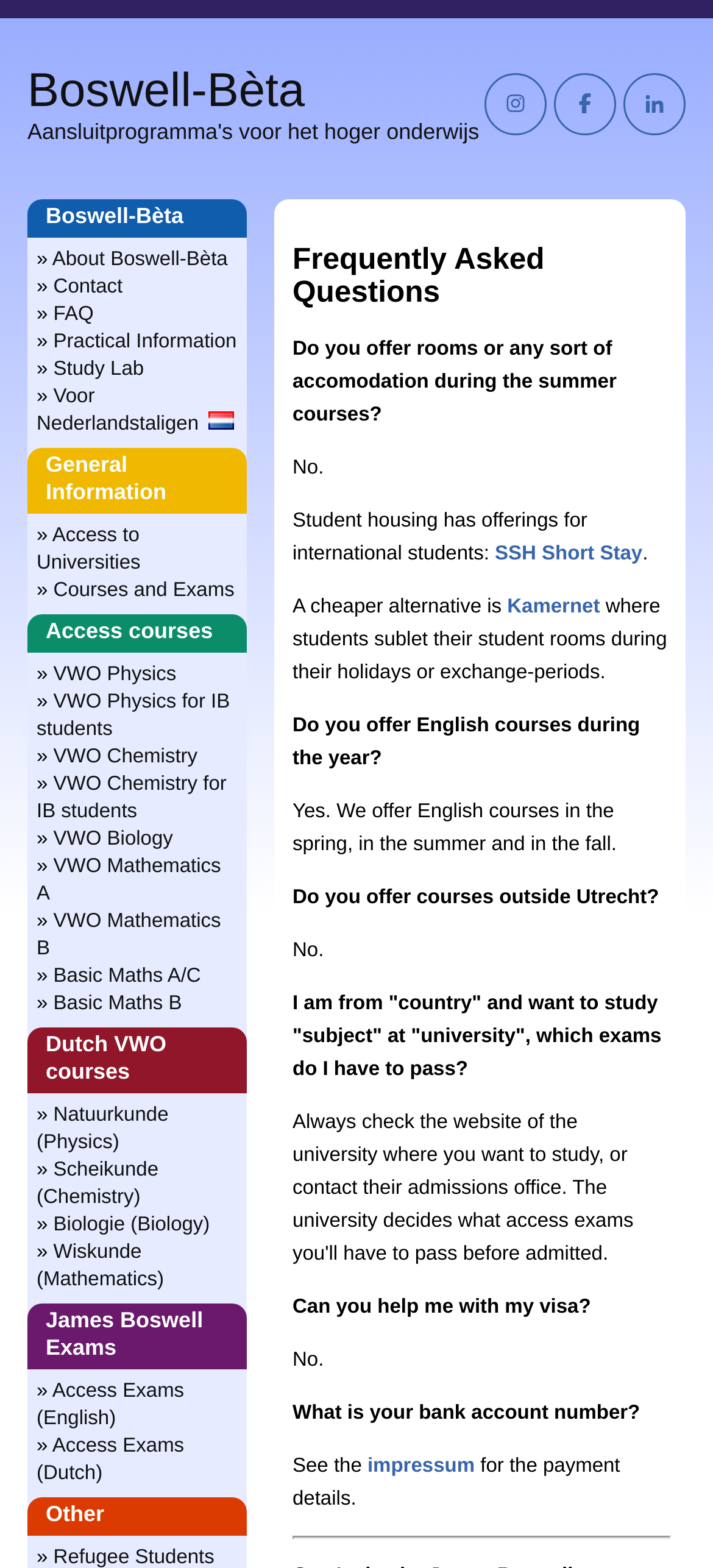Bounding box coordinates should be in the format (top-left x, top-left y, bottom-right x, bottom-right y) and all values should be floating point numbers between 0 and 1. Determine the bounding box coordinate for the UI element described as: SSH Short Stay

[0.694, 0.347, 0.901, 0.361]